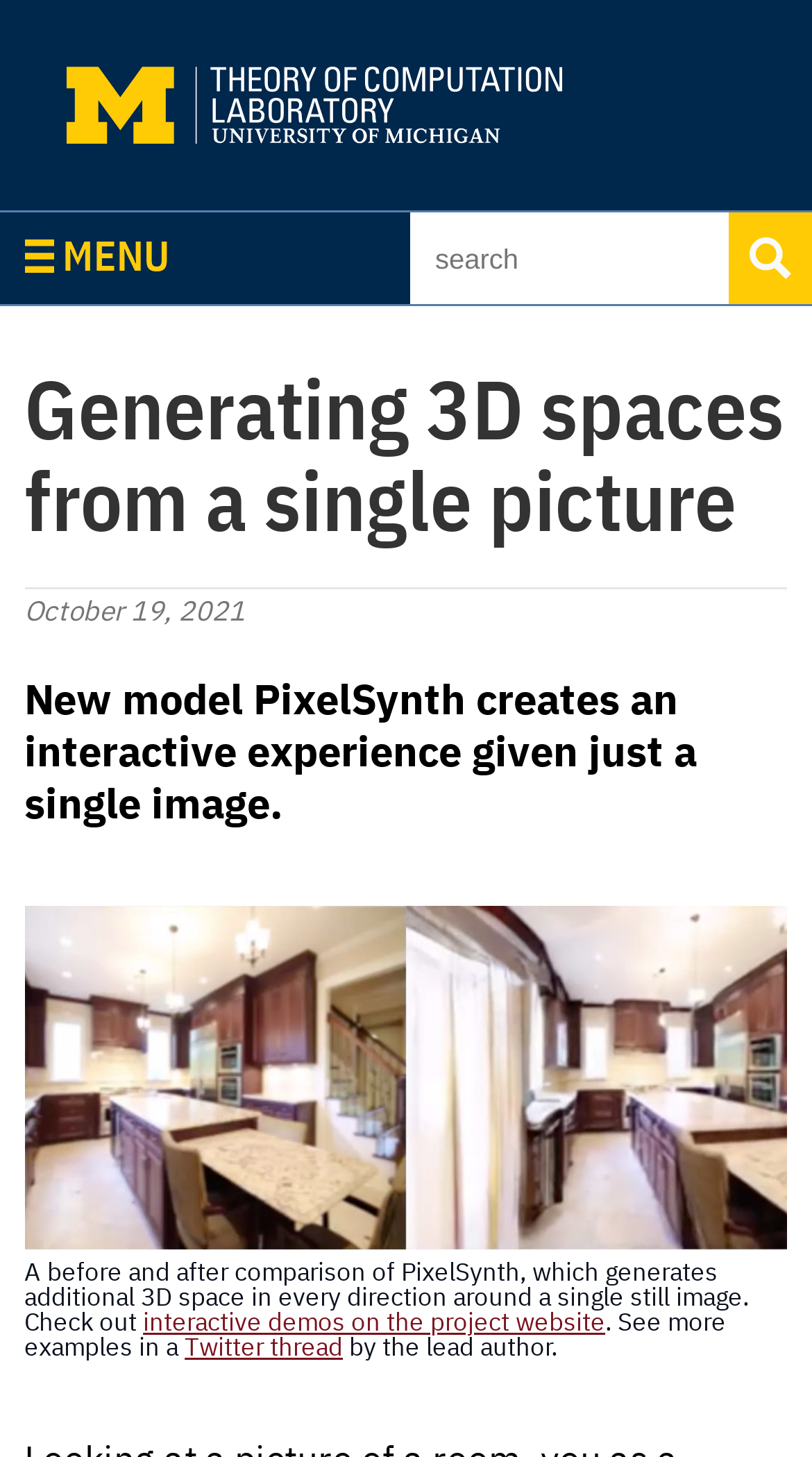Present a detailed account of what is displayed on the webpage.

The webpage is about a new model called PixelSynth, which generates an interactive 3D space from a single image. At the top left, there is a link to the Michigan Theory Lab website home page, accompanied by the Theory Lab logo. Below this, there is a menu bar that spans the entire width of the page, with a menu icon and the text "MENU" on the left side, and a search bar on the right side.

The main content of the page is headed by a title "Generating 3D spaces from a single picture", which is followed by a date "October 19, 2021". Below this, there is a brief summary of the PixelSynth model, stating that it creates an interactive experience from a single image.

The main attraction of the page is a figure that takes up most of the page's width, showcasing a before-and-after comparison of PixelSynth's capabilities. The figure is accompanied by a caption that explains the image and provides links to interactive demos on the project website and a Twitter thread by the lead author.